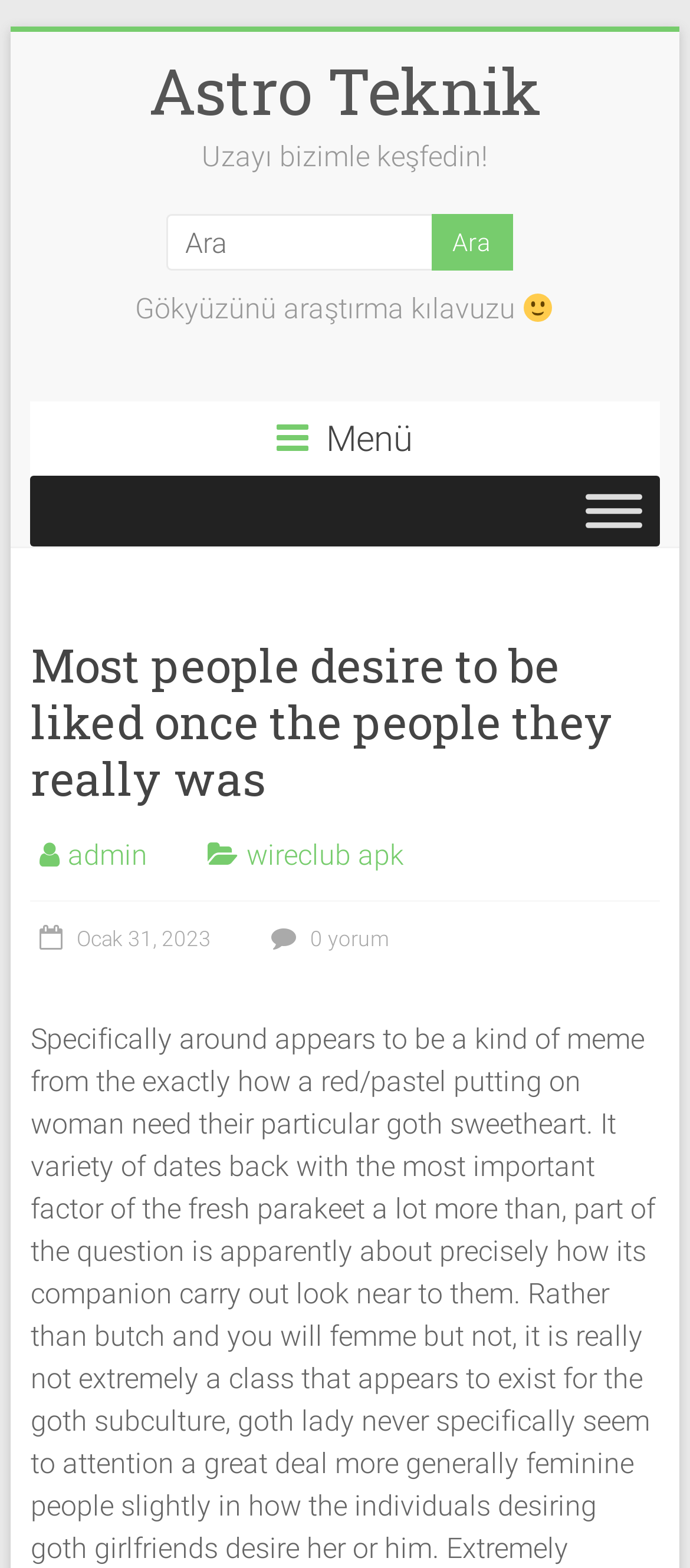Please analyze the image and provide a thorough answer to the question:
What is the function of the 'Toggle Menu' button?

The button element with the label 'Toggle Menu' has an attribute 'expanded' set to False, indicating that it can be used to expand or collapse the menu.